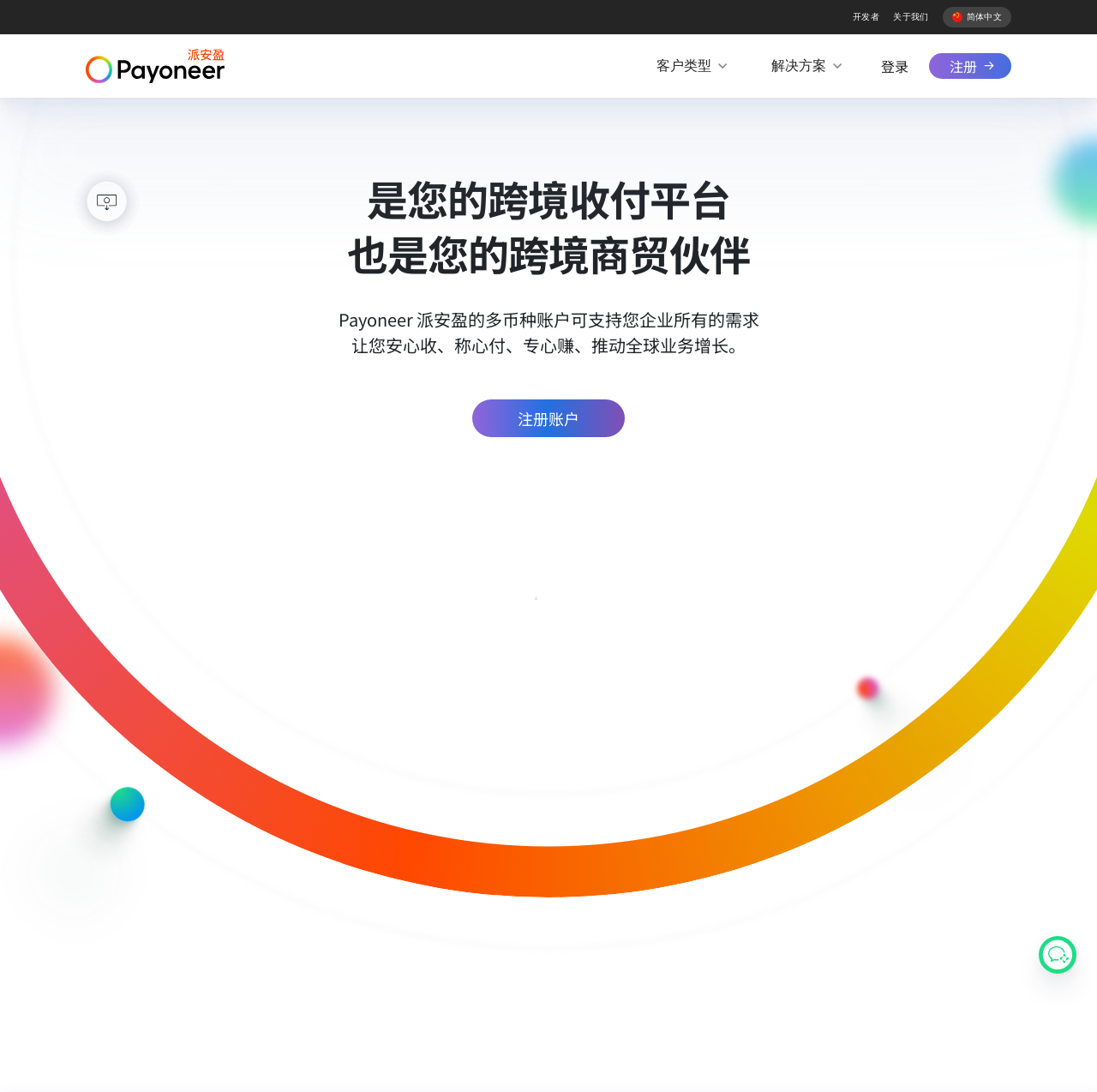Please identify the bounding box coordinates of the element's region that I should click in order to complete the following instruction: "Click the button at the bottom". The bounding box coordinates consist of four float numbers between 0 and 1, i.e., [left, top, right, bottom].

[0.947, 0.857, 0.981, 0.892]